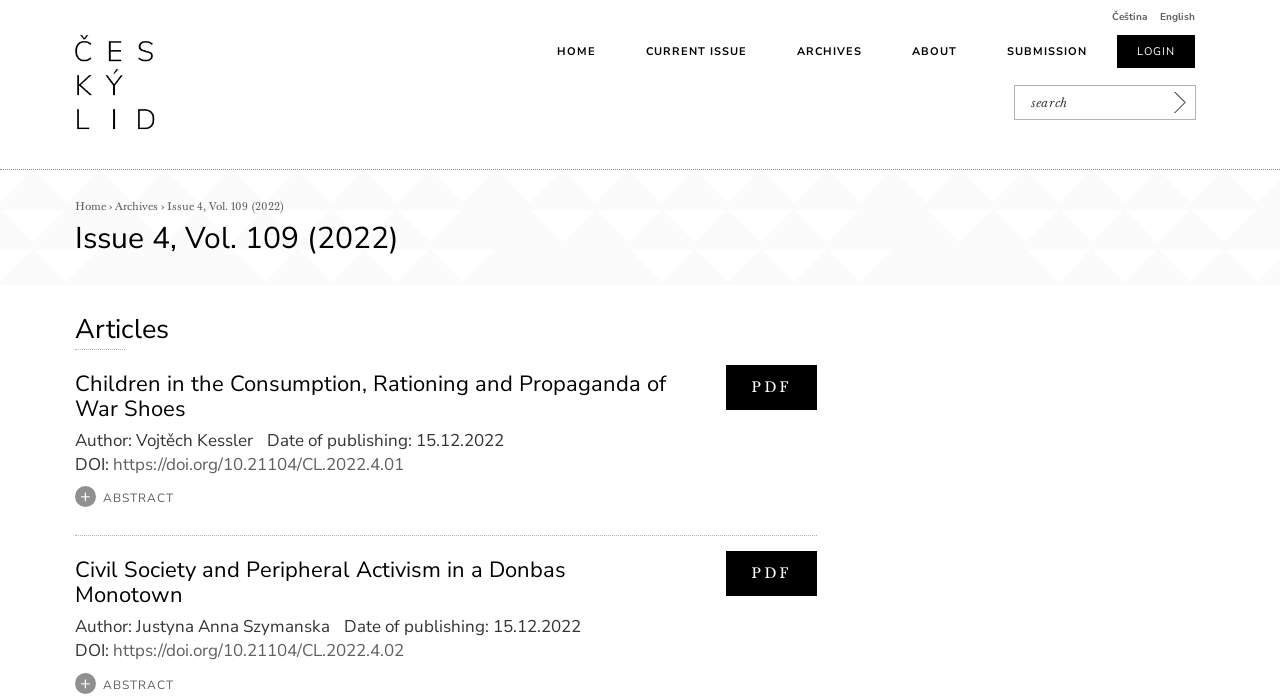What is the DOI of the first article?
Can you provide an in-depth and detailed response to the question?

The DOI of the first article is listed below the article title, 'Children in the Consumption, Rationing and Propaganda of War Shoes', as 'https://doi.org/10.21104/CL.2022.4.01'.